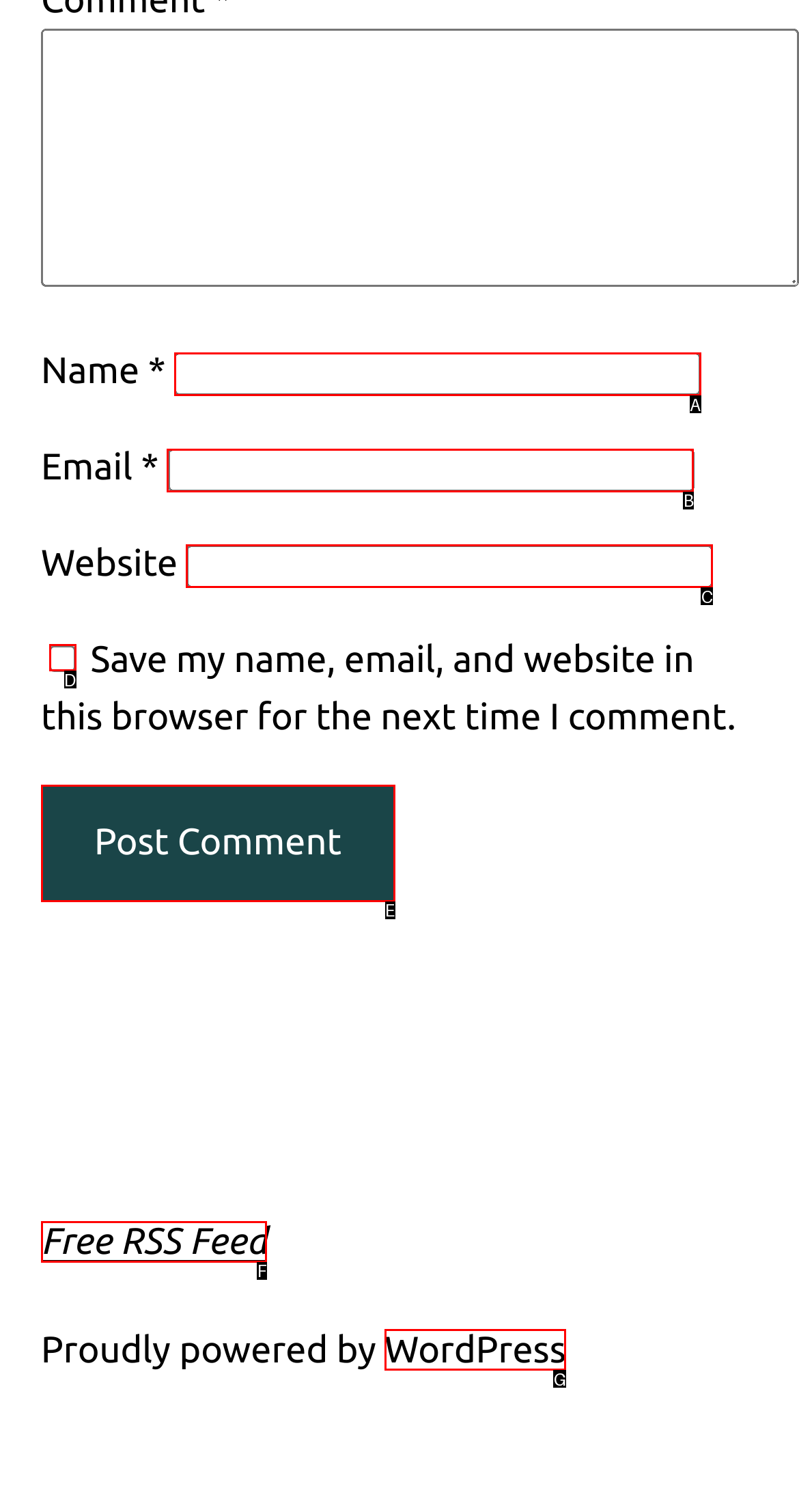Match the HTML element to the description: Free RSS Feed. Respond with the letter of the correct option directly.

F